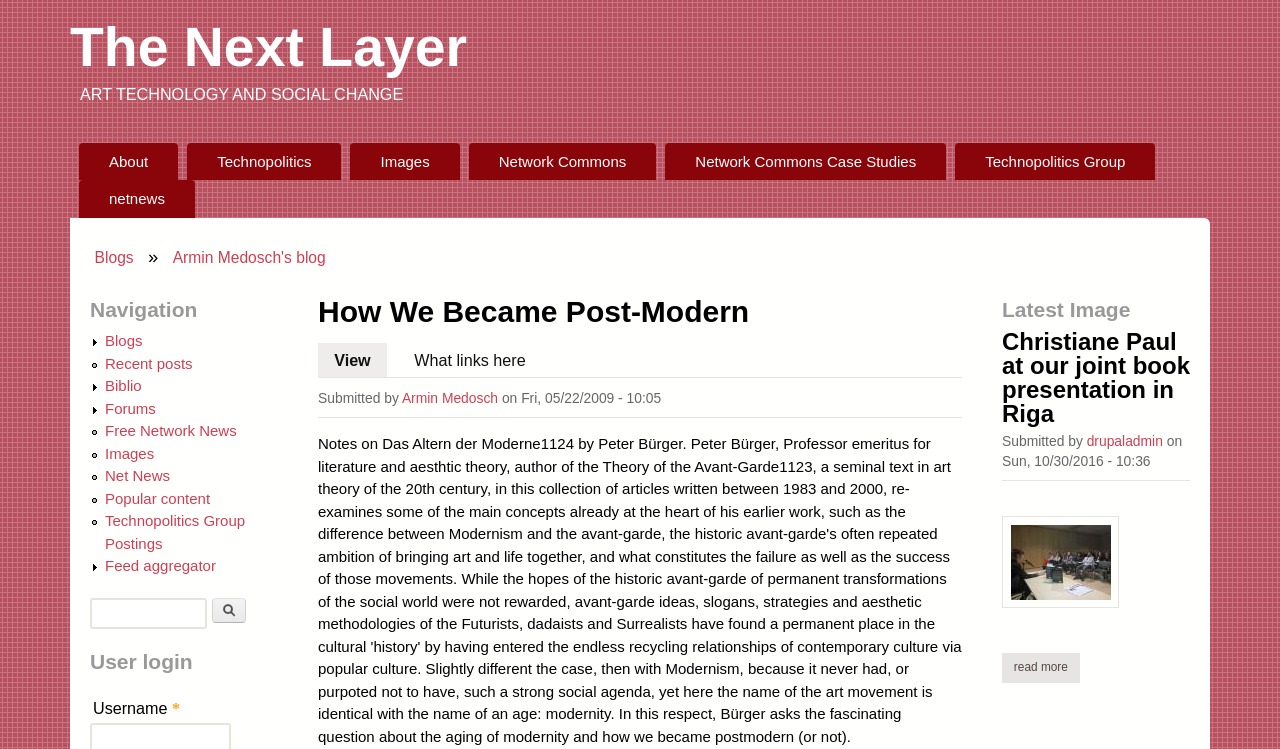What is the name of the blog?
Please ensure your answer is as detailed and informative as possible.

I found the answer by looking at the navigation section, where it says 'You are here' and then lists the current location as 'Armin Medosch's blog'.